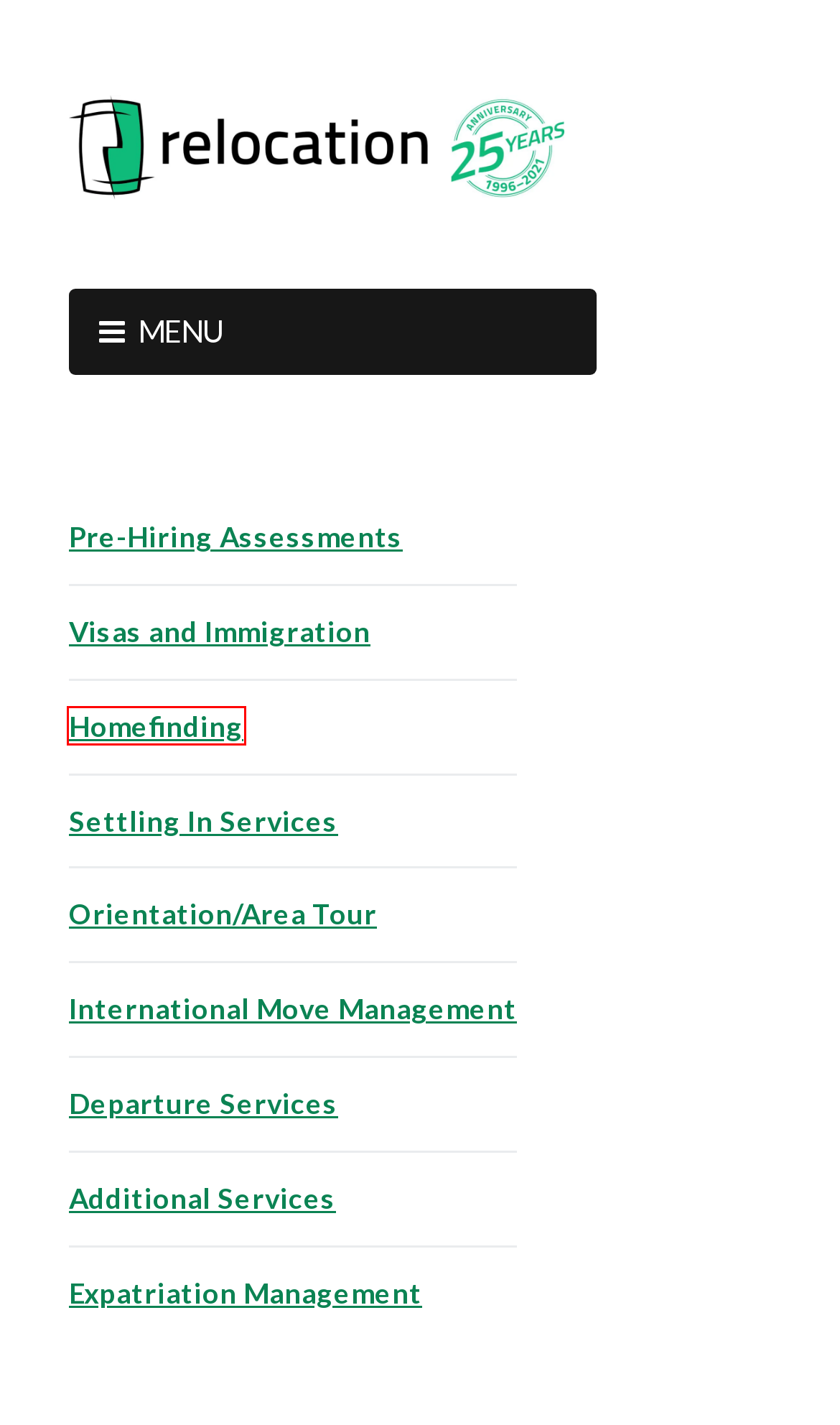Examine the screenshot of a webpage with a red rectangle bounding box. Select the most accurate webpage description that matches the new webpage after clicking the element within the bounding box. Here are the candidates:
A. Settling In Services | Relocation.no
B. Visas and Immigration | Relocation.no
C. Additional Services | Relocation.no
D. Relocation.no
E. Homefinding | Relocation.no
F. Orientation/Area Tour | Relocation.no
G. Departure Services | Relocation.no
H. Expatriation Management | Relocation.no

E